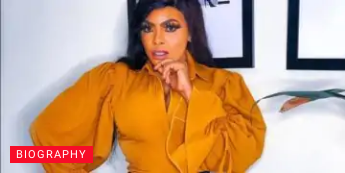Offer a detailed explanation of the image and its components.

The image features a striking portrait of Paschaline Alex, who is prominently styled in a chic, mustard-colored blouse with distinctive voluminous sleeves, showcasing her fashionable presence. She poses confidently in front of an artistic backdrop, which includes framed artworks. Her makeup is applied flawlessly, emphasizing her features, and her long hair is elegantly styled, adding to her polished look. The caption "BIOGRAPHY" is displayed prominently on the lower left, indicating that this image is part of her biography section. Paschaline Alex is likely to be recognized for her contributions to her field, making this image a significant representation of her persona and style.